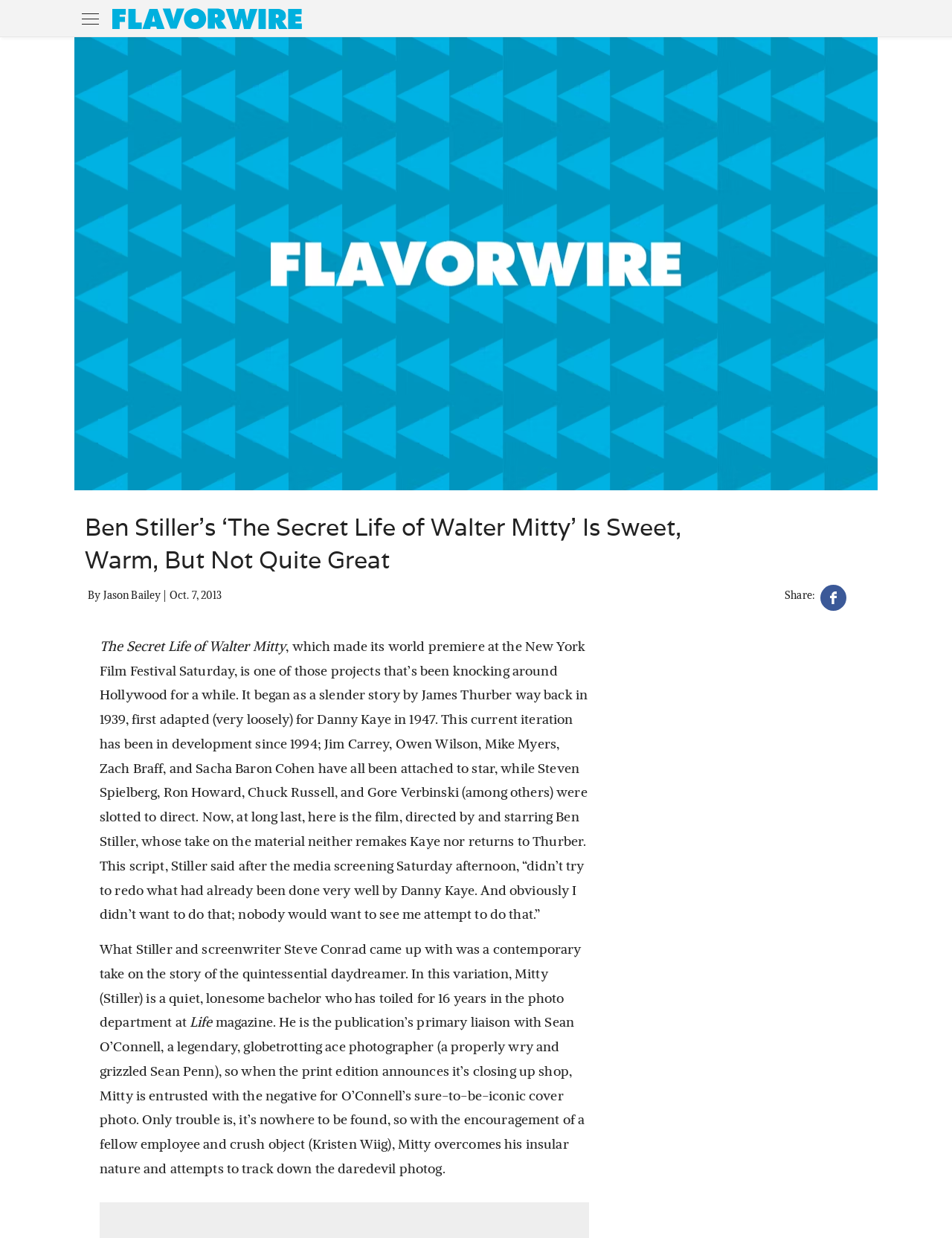By analyzing the image, answer the following question with a detailed response: What is the name of the legendary photographer in the movie?

I determined the answer by reading the text that describes the plot of the movie, which mentions Sean O'Connell as a legendary, globetrotting ace photographer.